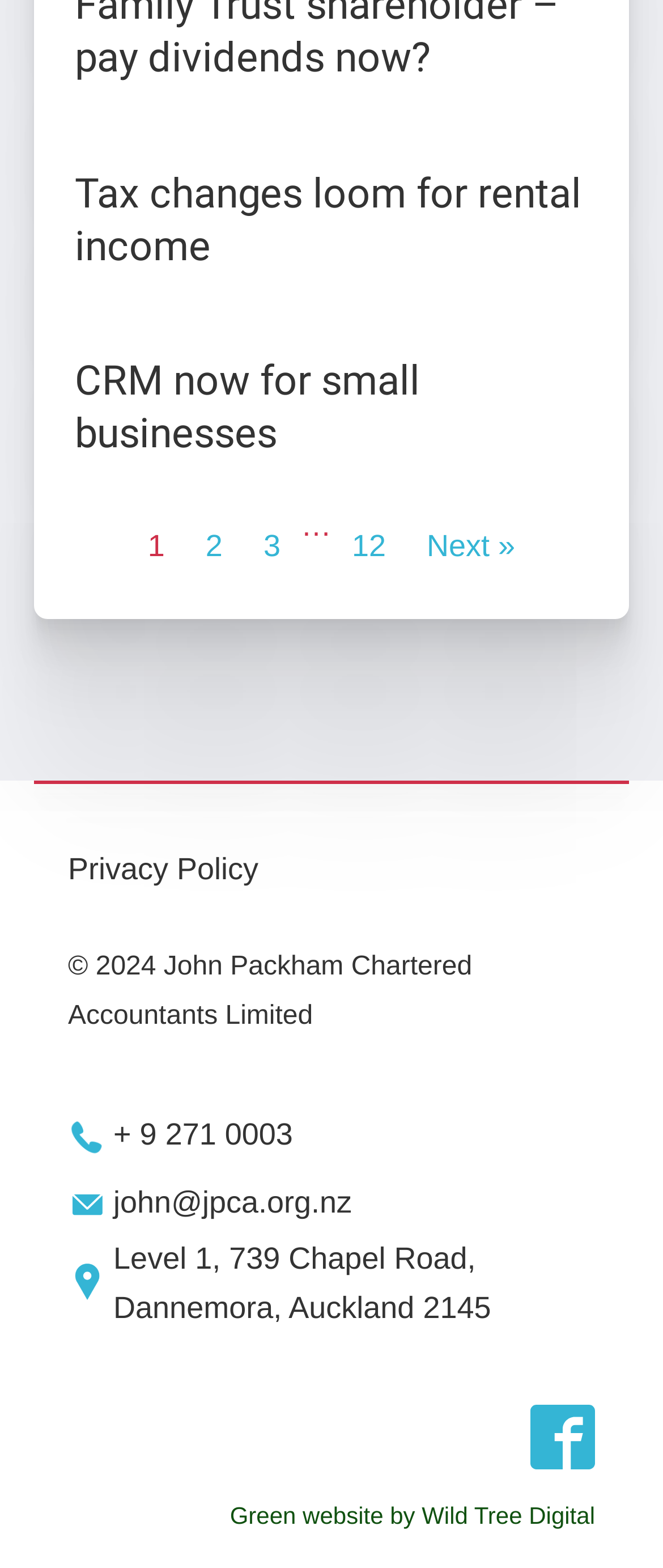What is the location of John Packham's office?
Please respond to the question with a detailed and thorough explanation.

The webpage provides the address 'Level 1, 739 Chapel Road, Dannemora, Auckland 2145' which indicates that John Packham's office is located in Auckland.